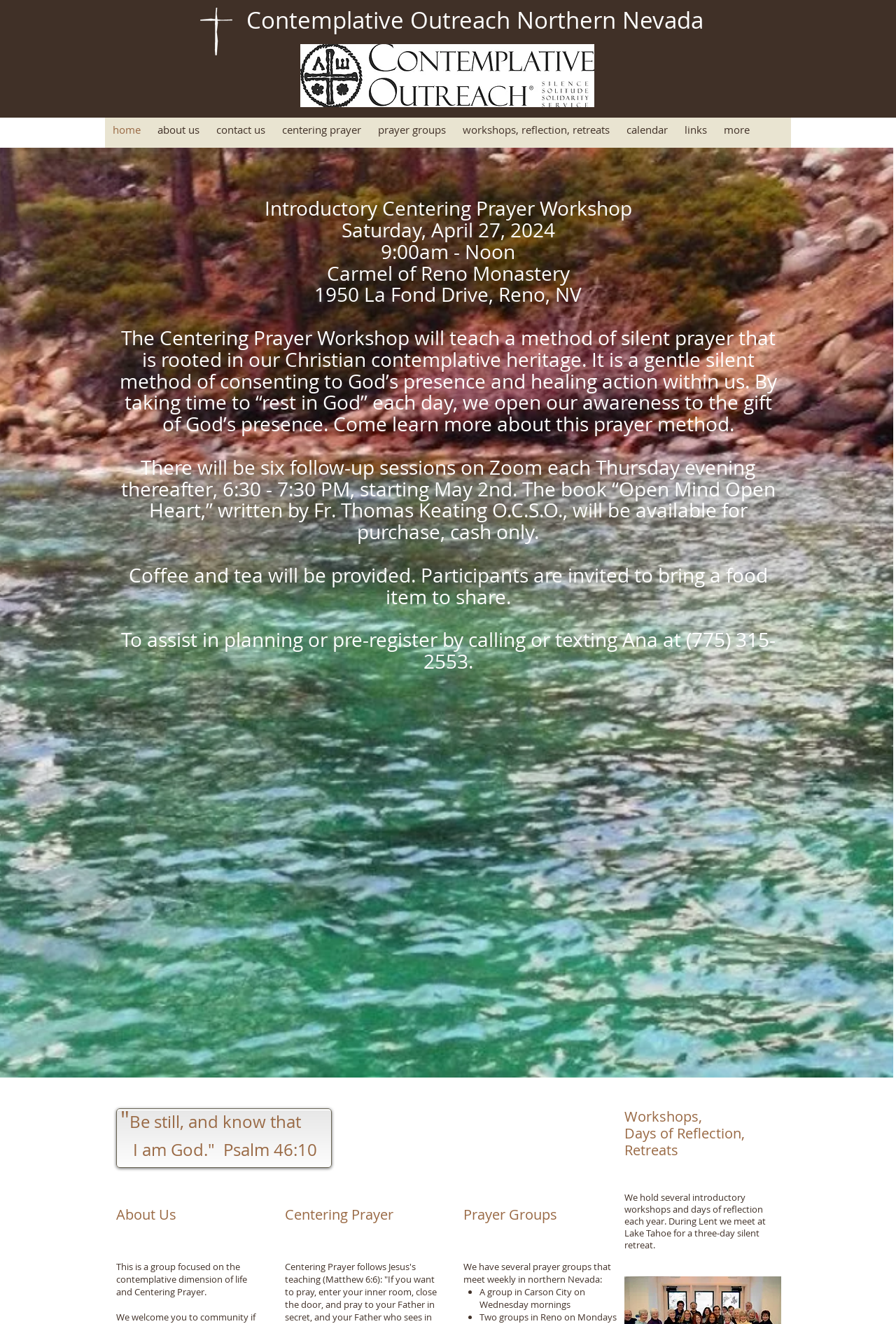Please mark the bounding box coordinates of the area that should be clicked to carry out the instruction: "click on the 'centering prayer' link".

[0.305, 0.089, 0.412, 0.108]